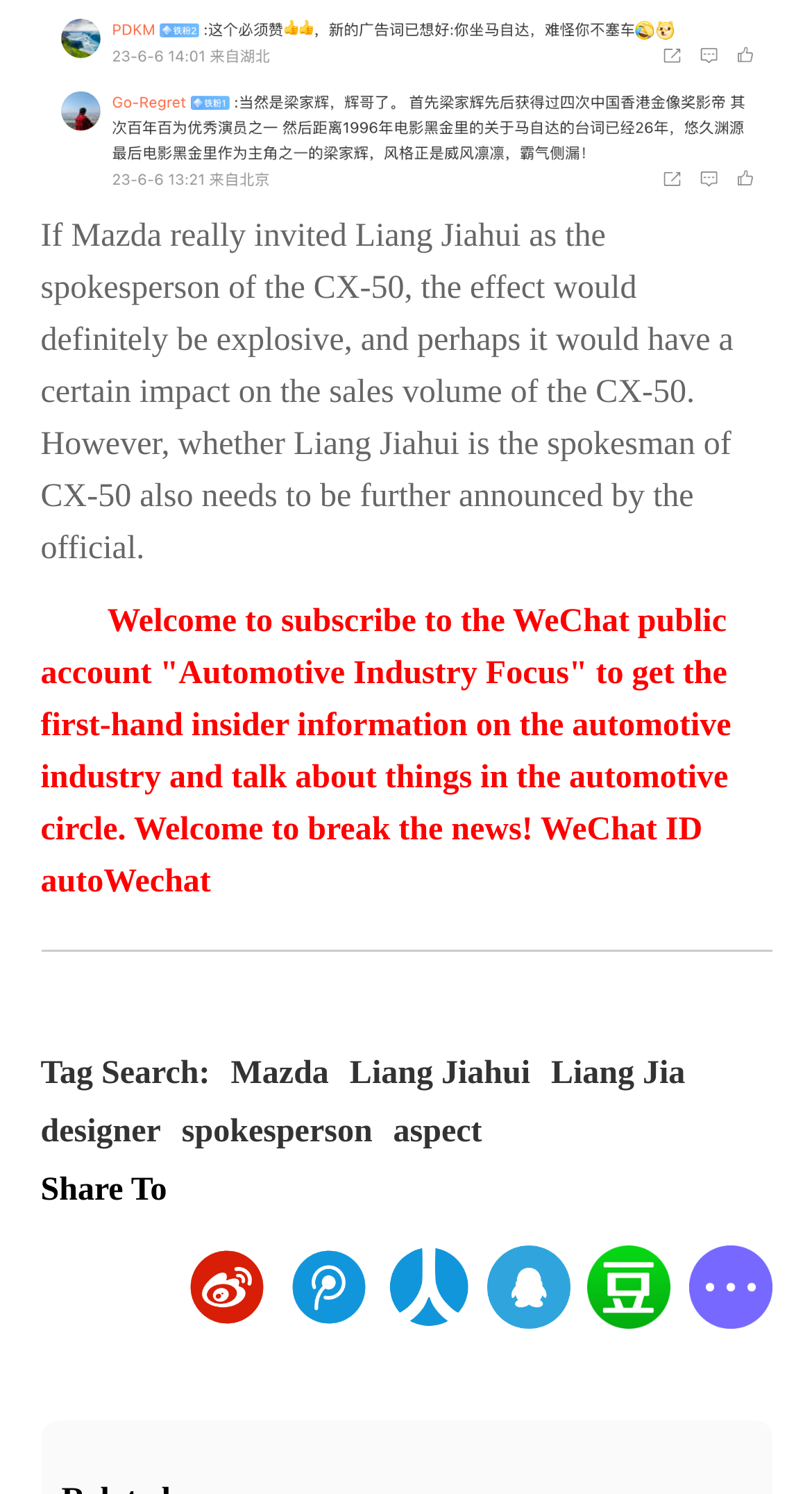Please provide a brief answer to the question using only one word or phrase: 
How many tags are available for search?

5